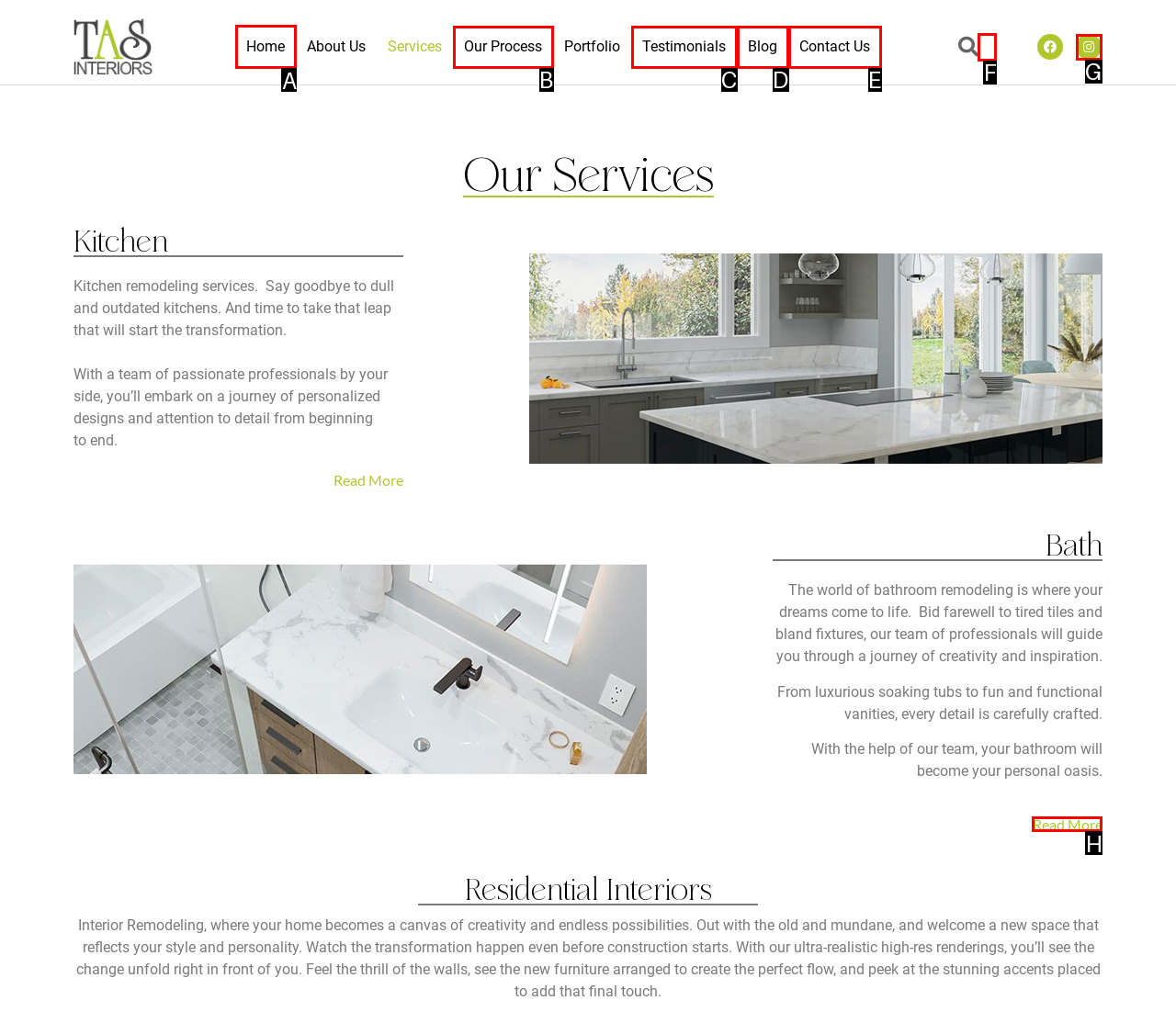Determine which HTML element I should select to execute the task: Click on the 'Home' link
Reply with the corresponding option's letter from the given choices directly.

A